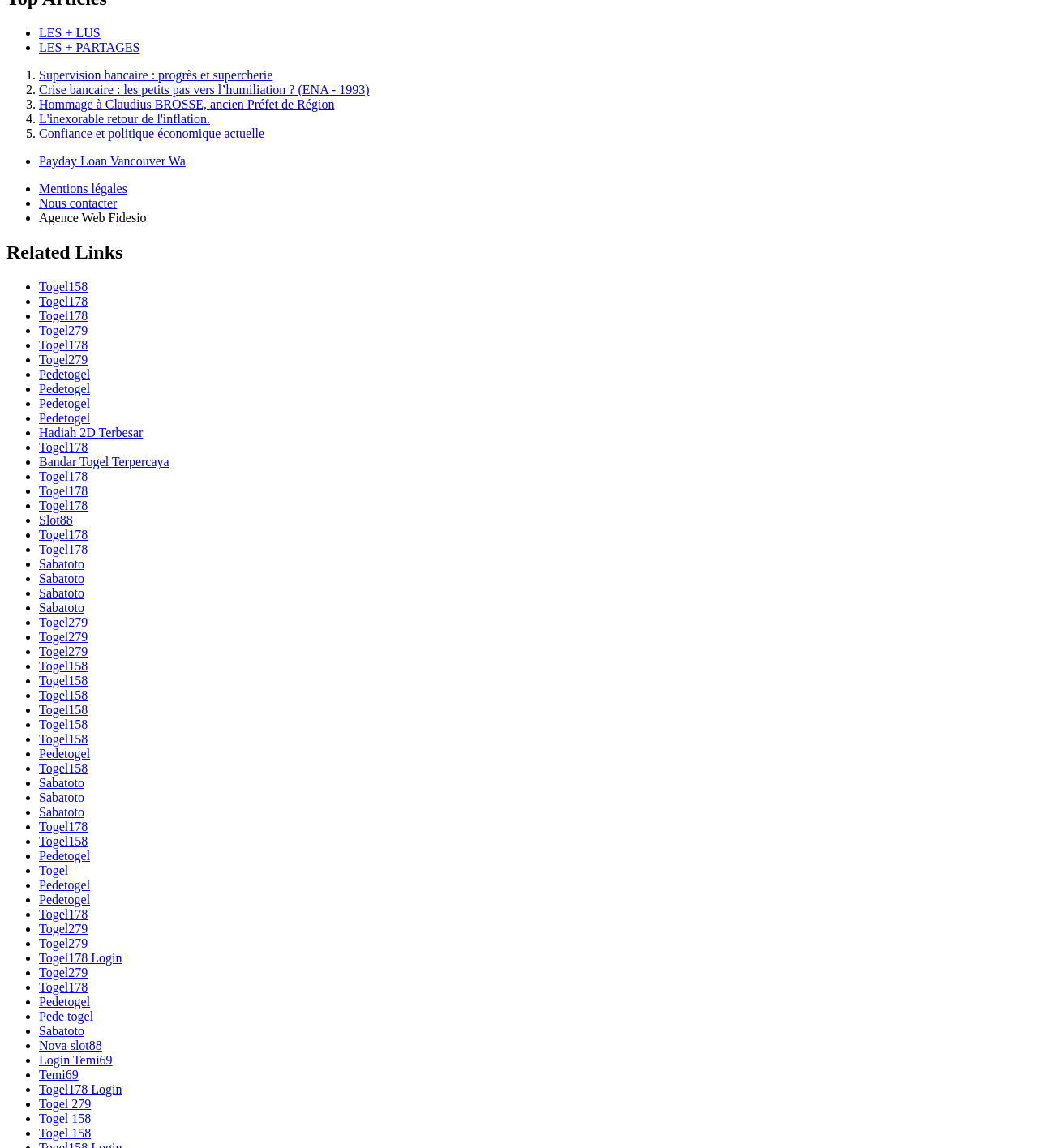Identify the bounding box coordinates for the UI element described by the following text: "Payday Loan Vancouver Wa". Provide the coordinates as four float numbers between 0 and 1, in the format [left, top, right, bottom].

[0.038, 0.134, 0.179, 0.146]